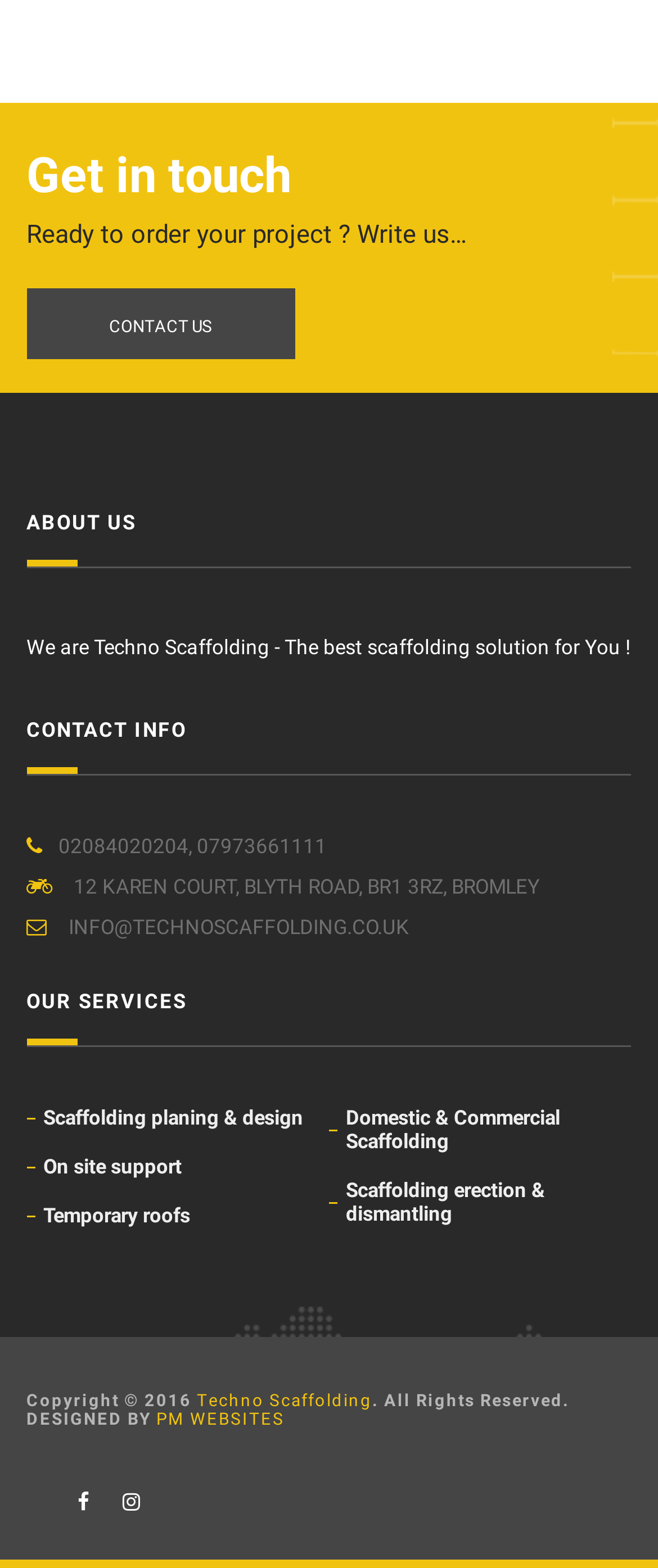Please specify the coordinates of the bounding box for the element that should be clicked to carry out this instruction: "Learn about Scaffolding planing & design". The coordinates must be four float numbers between 0 and 1, formatted as [left, top, right, bottom].

[0.066, 0.705, 0.46, 0.72]